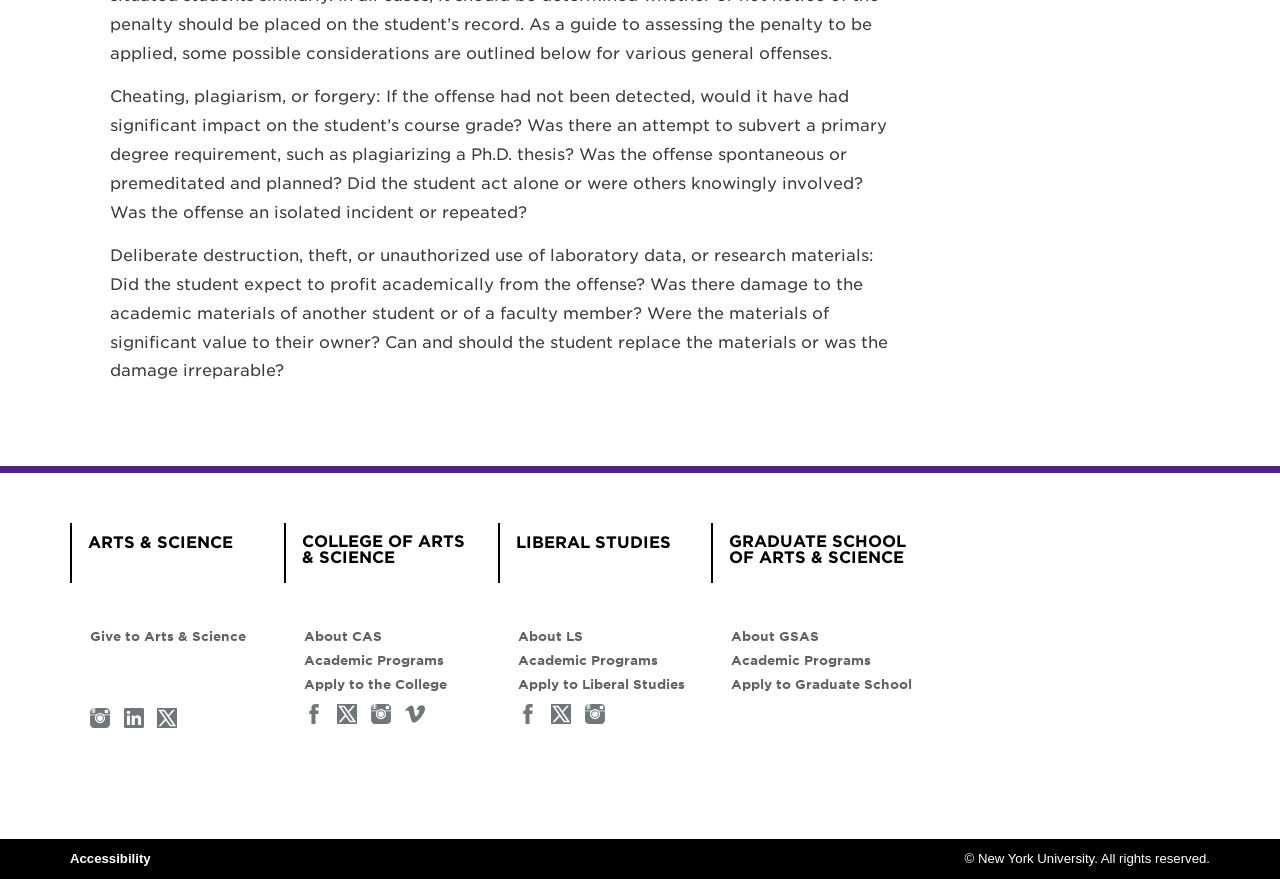Identify the bounding box for the described UI element: "Accessibility".

[0.055, 0.969, 0.118, 0.986]